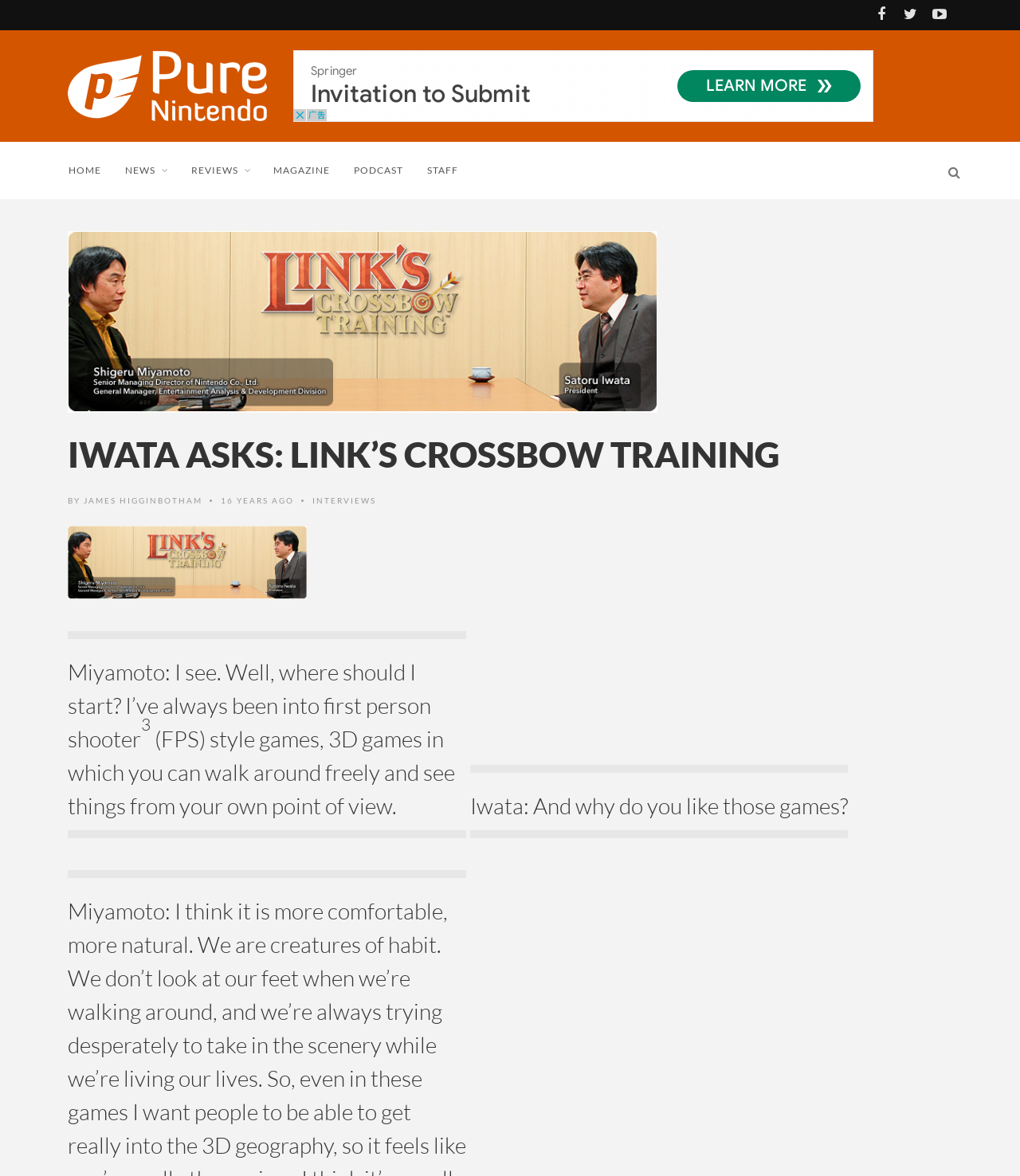Who is the author of the article?
Please answer the question with as much detail as possible using the screenshot.

I found the link element with the text 'JAMES HIGGINBOTHAM' which is likely the author of the article, as it is located near the 'BY' text and has a similar formatting to other author credits.